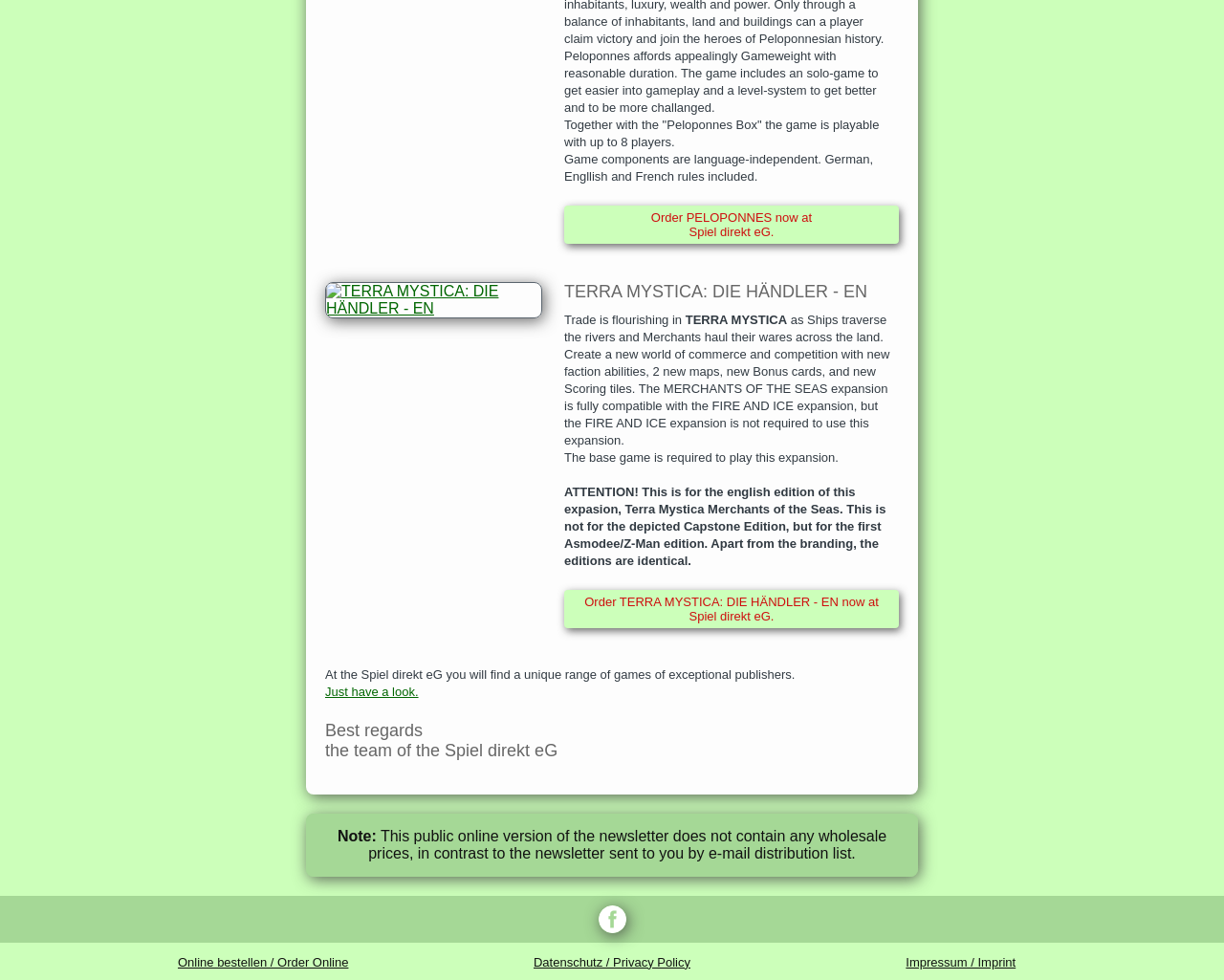What is the language of the edition mentioned?
From the image, respond using a single word or phrase.

english